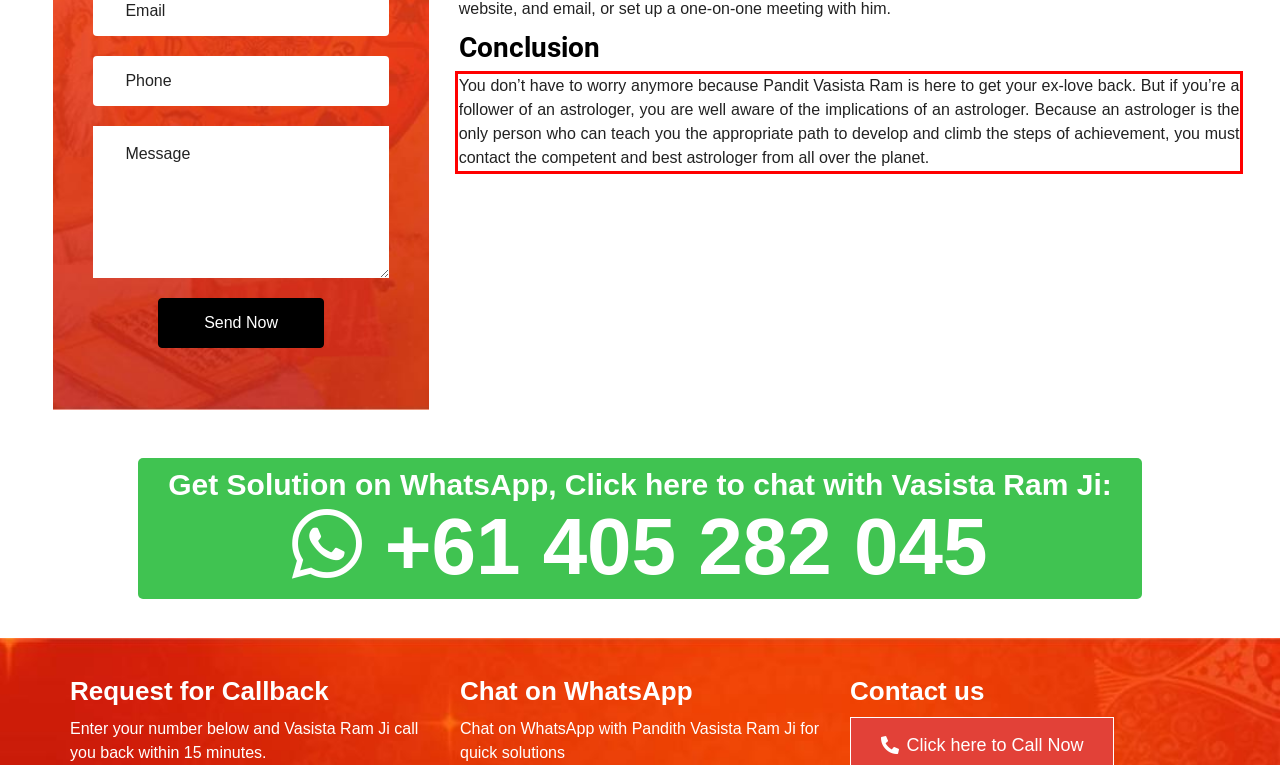Examine the screenshot of the webpage, locate the red bounding box, and perform OCR to extract the text contained within it.

You don’t have to worry anymore because Pandit Vasista Ram is here to get your ex-love back. But if you’re a follower of an astrologer, you are well aware of the implications of an astrologer. Because an astrologer is the only person who can teach you the appropriate path to develop and climb the steps of achievement, you must contact the competent and best astrologer from all over the planet.